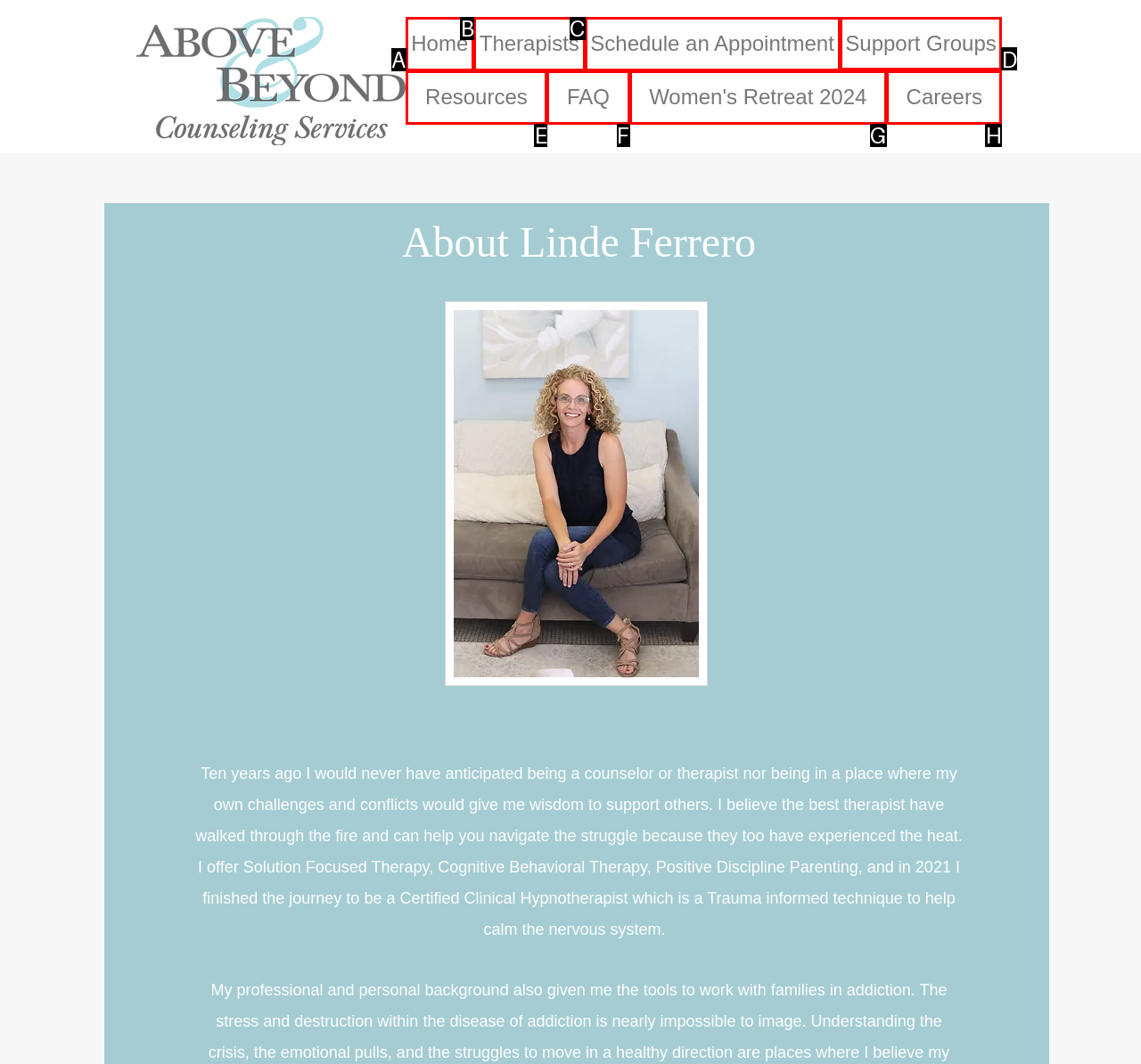Indicate which UI element needs to be clicked to fulfill the task: Go
Answer with the letter of the chosen option from the available choices directly.

None